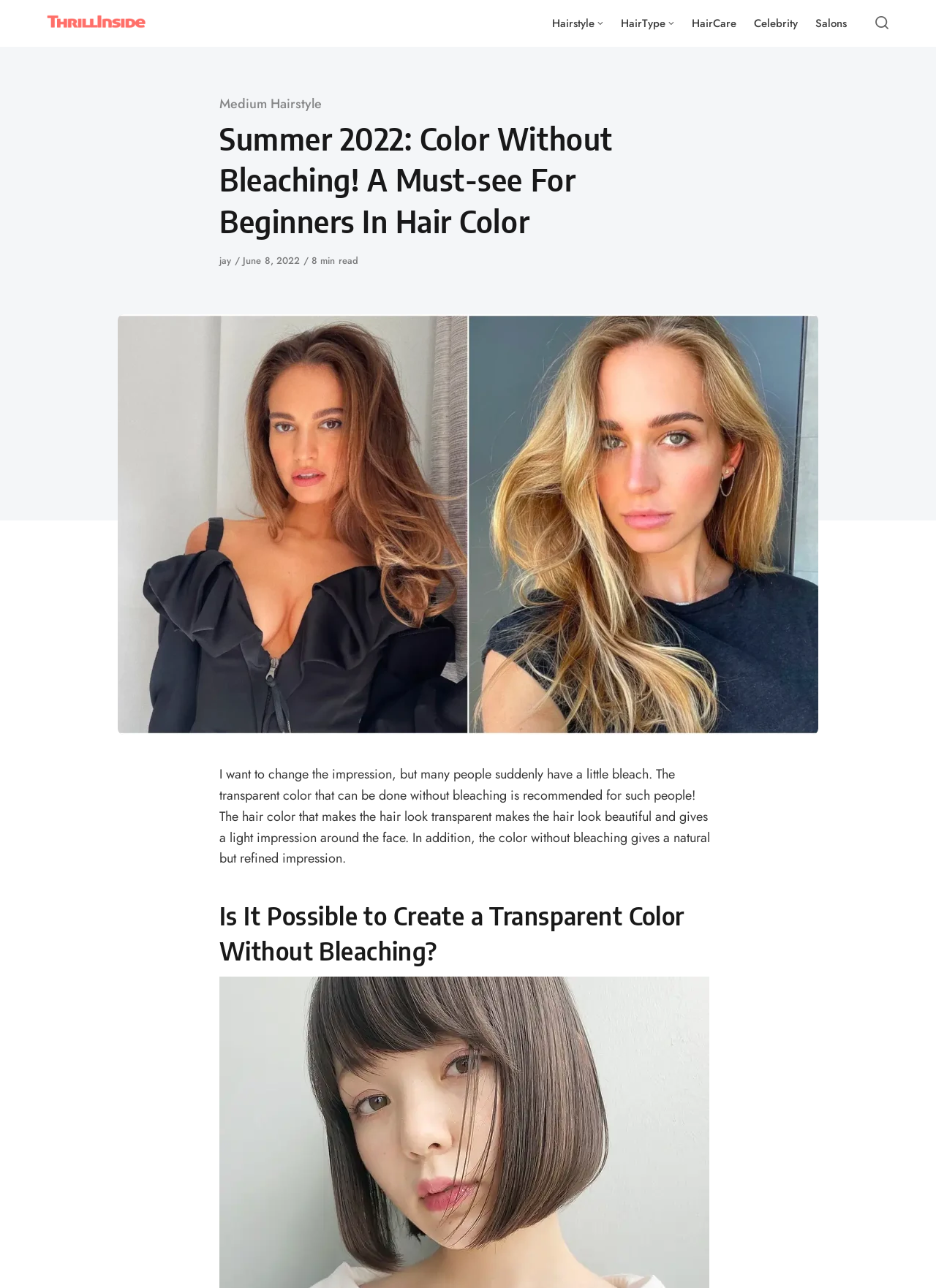What is the website's main topic?
Answer with a single word or phrase, using the screenshot for reference.

Hair color